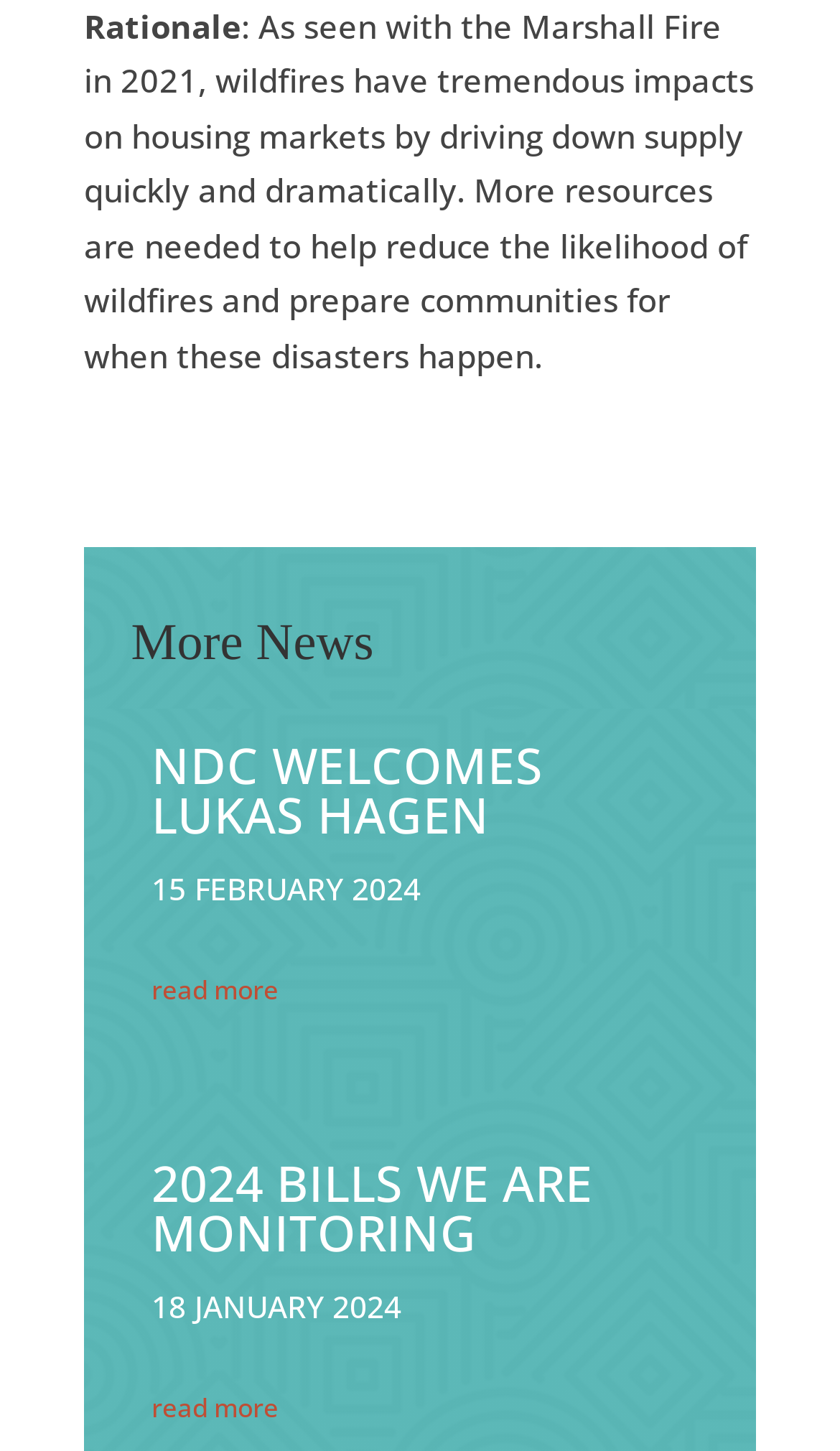What is the date of the second article?
Answer the question with a thorough and detailed explanation.

I found the date of the second article by looking at the StaticText element with the text '18 JANUARY 2024'. This element is a child of the second article element, so I concluded that the date of the second article is '18 JANUARY 2024'.